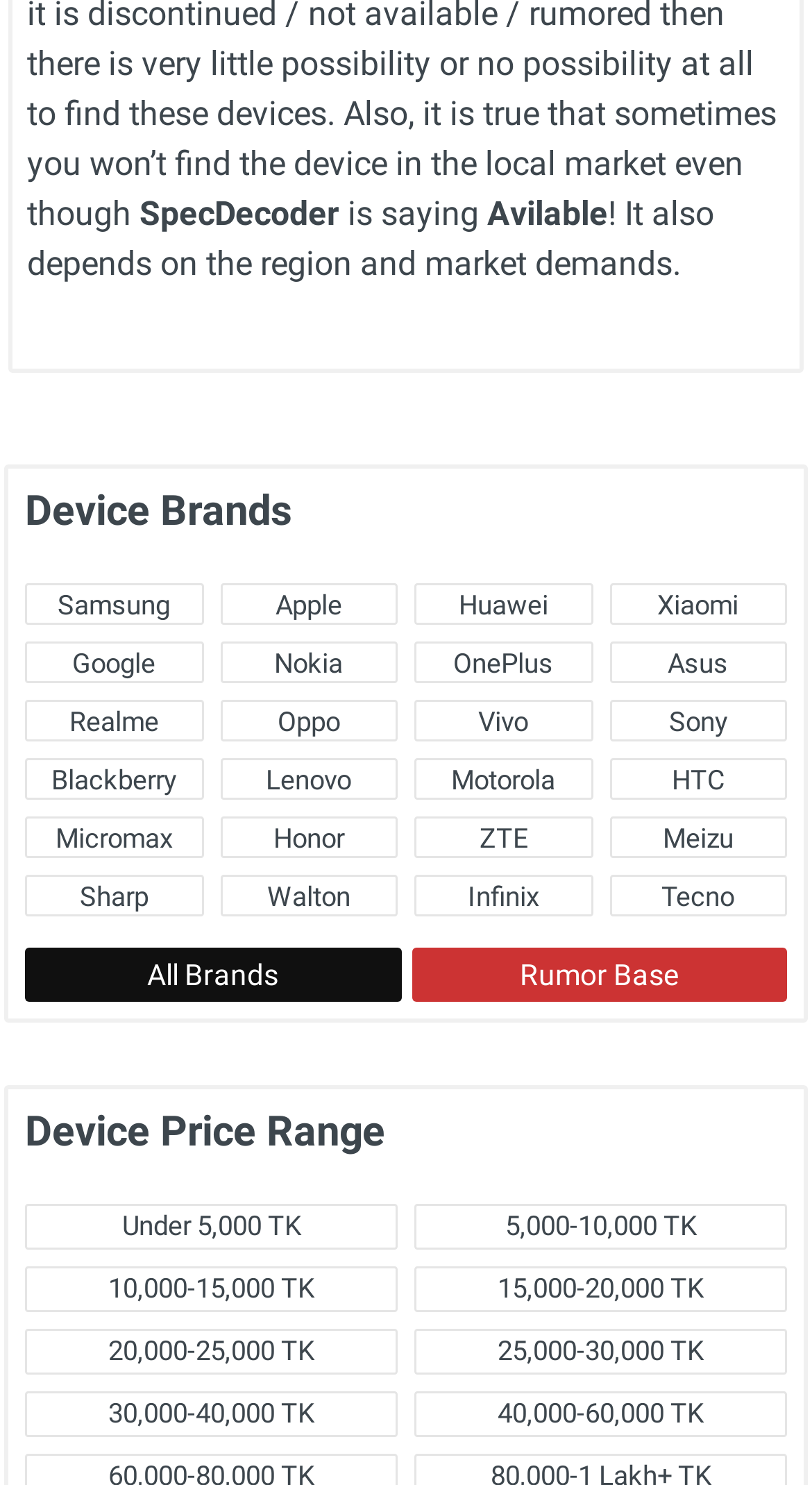Find and indicate the bounding box coordinates of the region you should select to follow the given instruction: "Go to Huawei".

[0.51, 0.393, 0.729, 0.421]